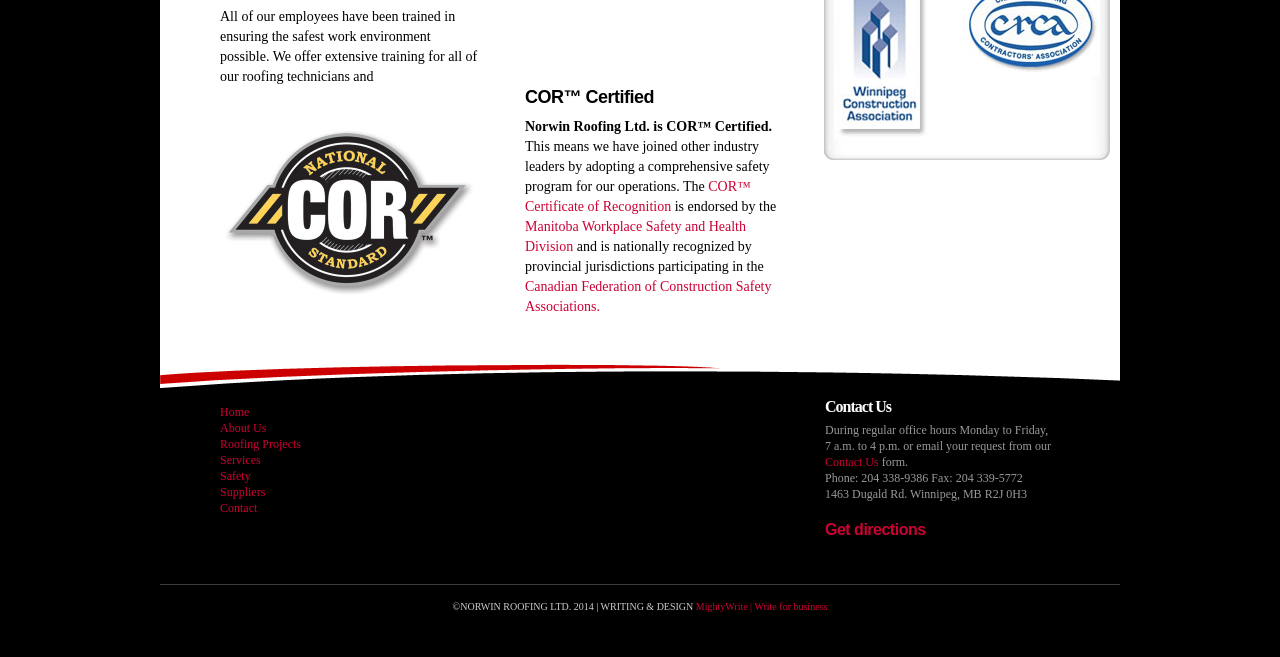Can you find the bounding box coordinates for the UI element given this description: "Get directions"? Provide the coordinates as four float numbers between 0 and 1: [left, top, right, bottom].

[0.645, 0.793, 0.723, 0.819]